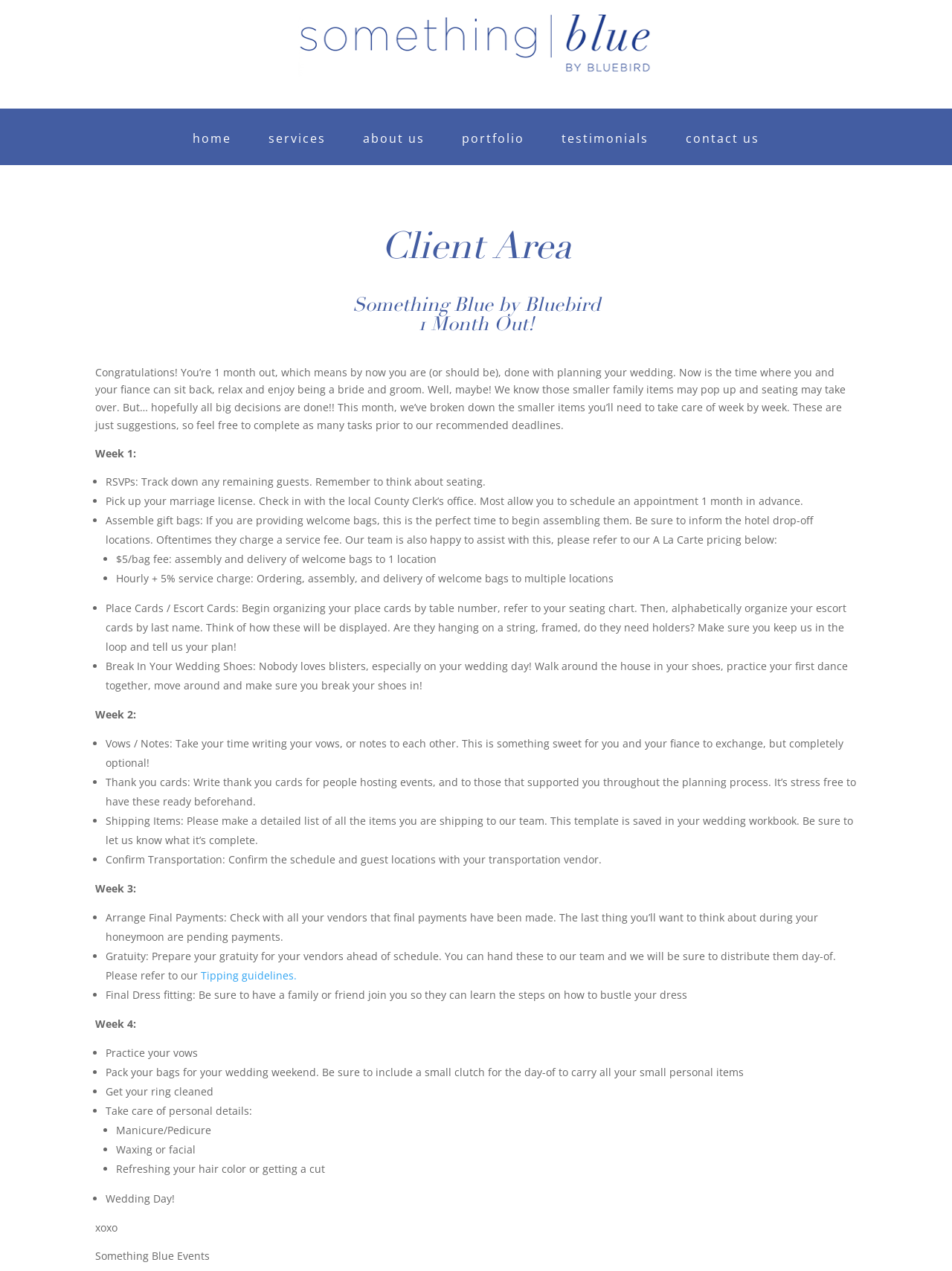Determine the bounding box coordinates for the element that should be clicked to follow this instruction: "Read the 'Client Area' heading". The coordinates should be given as four float numbers between 0 and 1, in the format [left, top, right, bottom].

[0.1, 0.176, 0.9, 0.217]